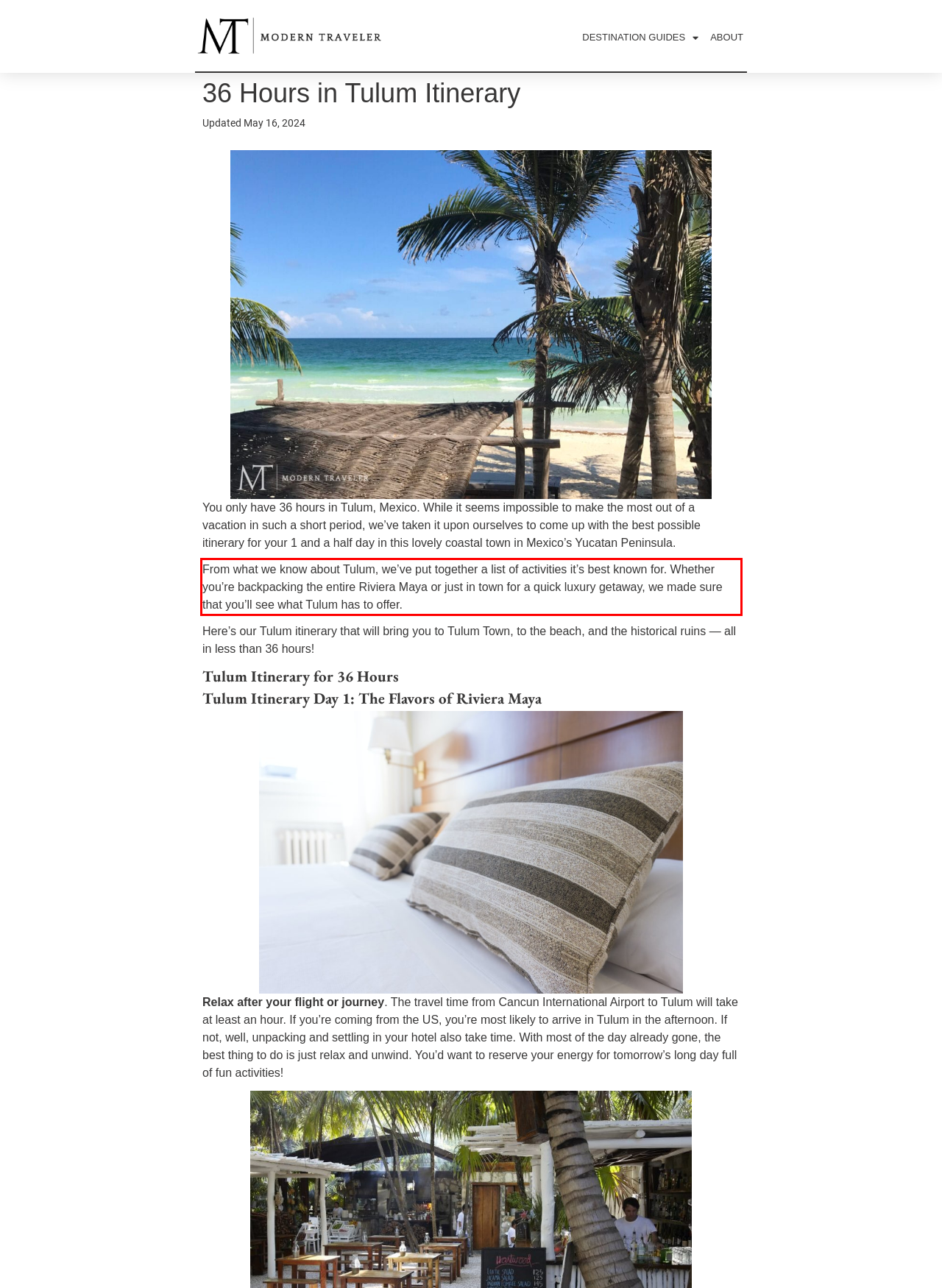Please examine the screenshot of the webpage and read the text present within the red rectangle bounding box.

From what we know about Tulum, we’ve put together a list of activities it’s best known for. Whether you’re backpacking the entire Riviera Maya or just in town for a quick luxury getaway, we made sure that you’ll see what Tulum has to offer.